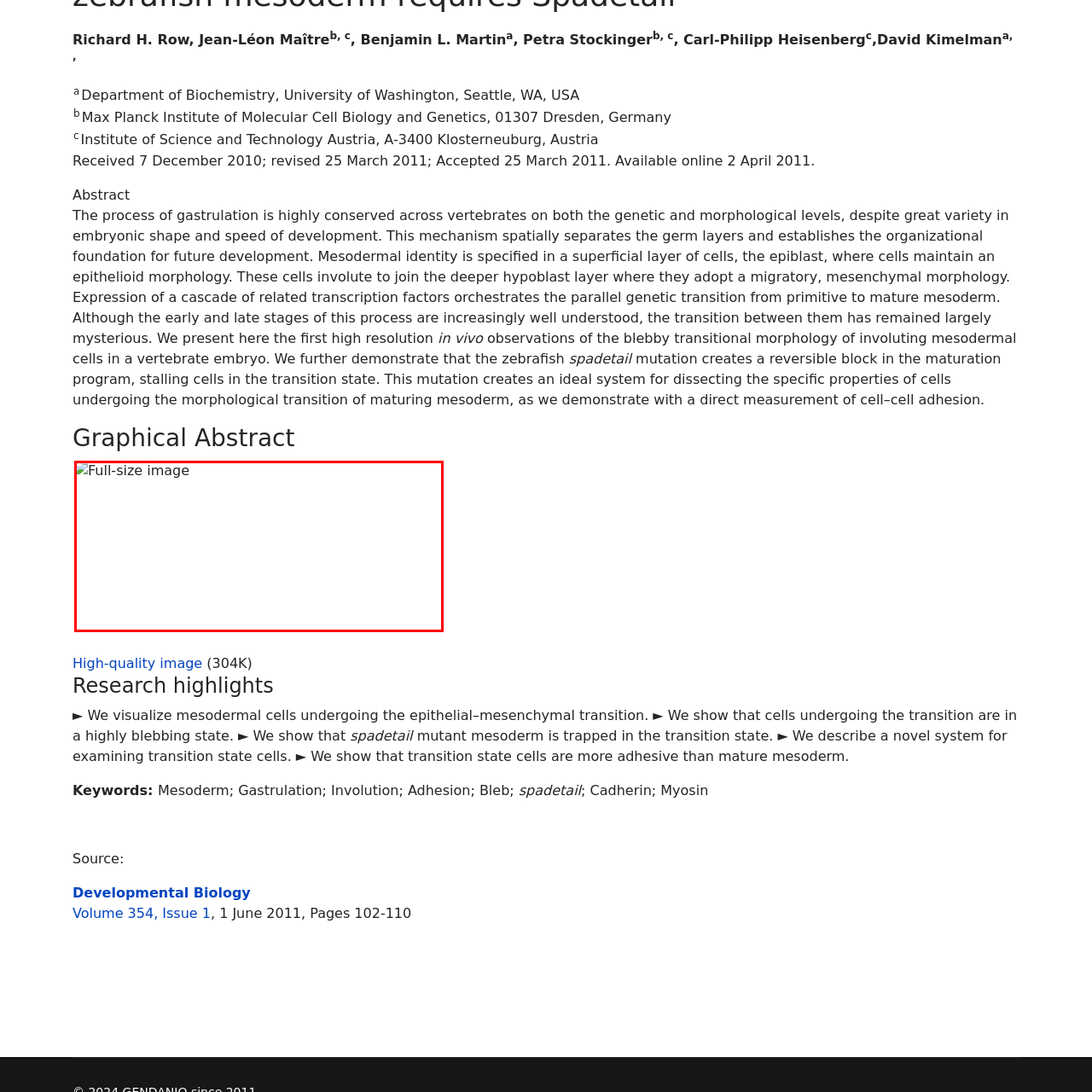Give a thorough account of what is shown in the red-encased segment of the image.

The image is labeled as a "Full-size image," likely depicting detailed scientific content, possibly a graphical representation related to developmental biology. Accompanying the image, there's a link to access a high-quality version, underscoring its relevance for thorough analysis. This imagery is situated within a section introducing a graphical abstract, suggesting it serves as a visual summary that encapsulates the research findings discussed in the surrounding text. The associated content focuses on the process of gastrulation in vertebrates, specifically exploring mesodermal cells and their morphological transitions during embryonic development.